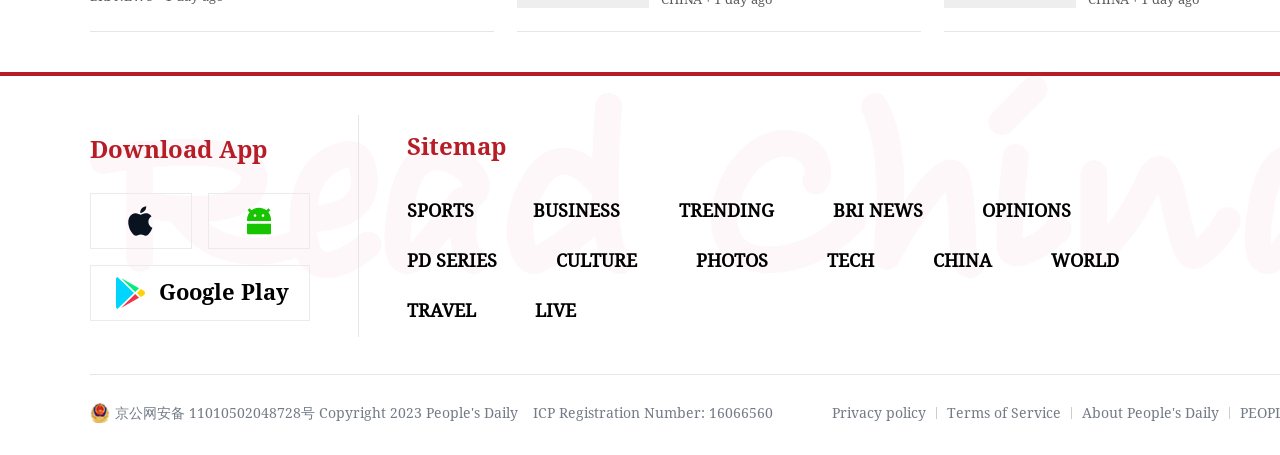What categories are available on the website?
Using the image, give a concise answer in the form of a single word or short phrase.

SPORTS, BUSINESS, TRENDING, etc.